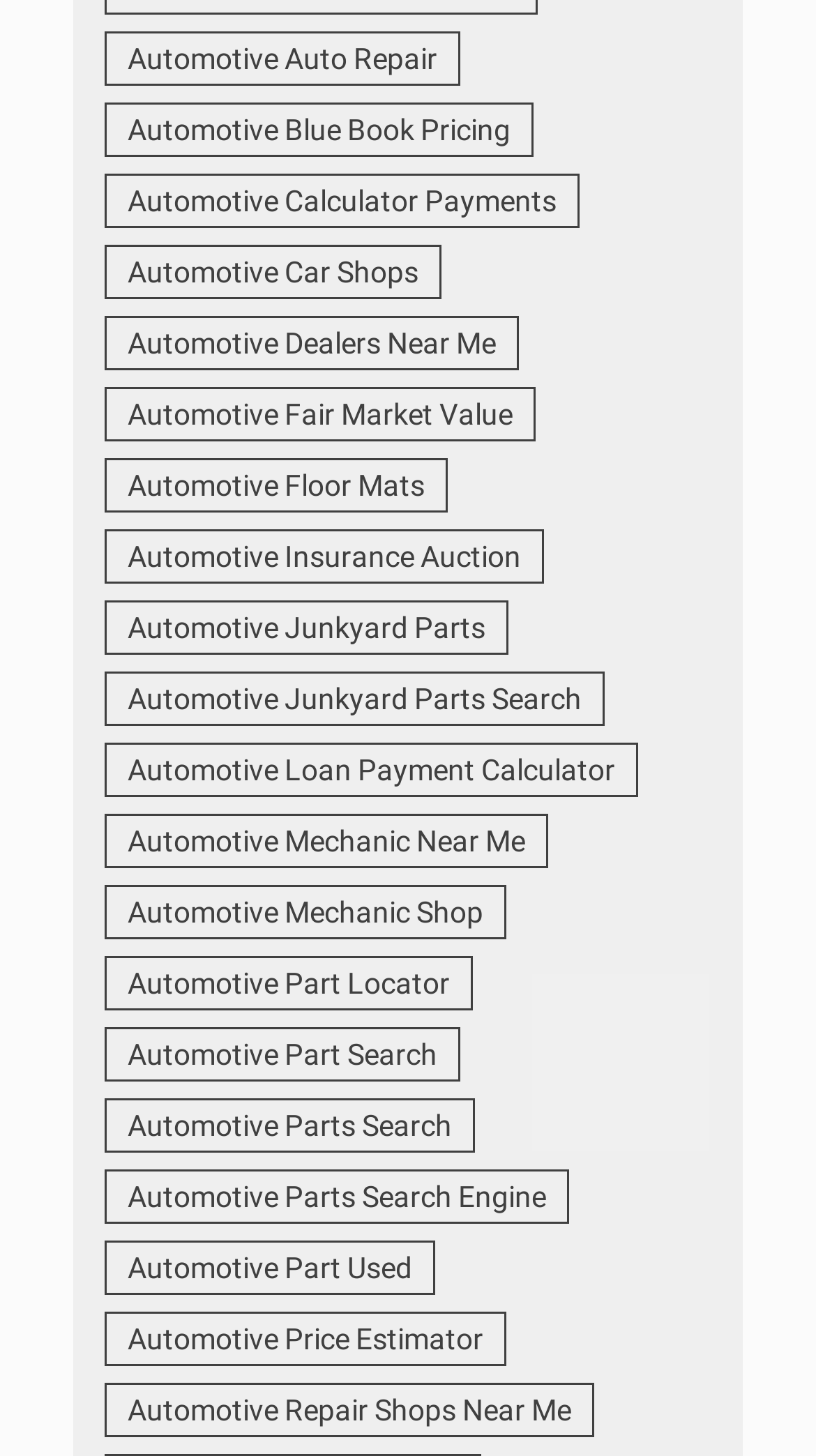Determine the bounding box coordinates for the area you should click to complete the following instruction: "Click on Twitter link".

None